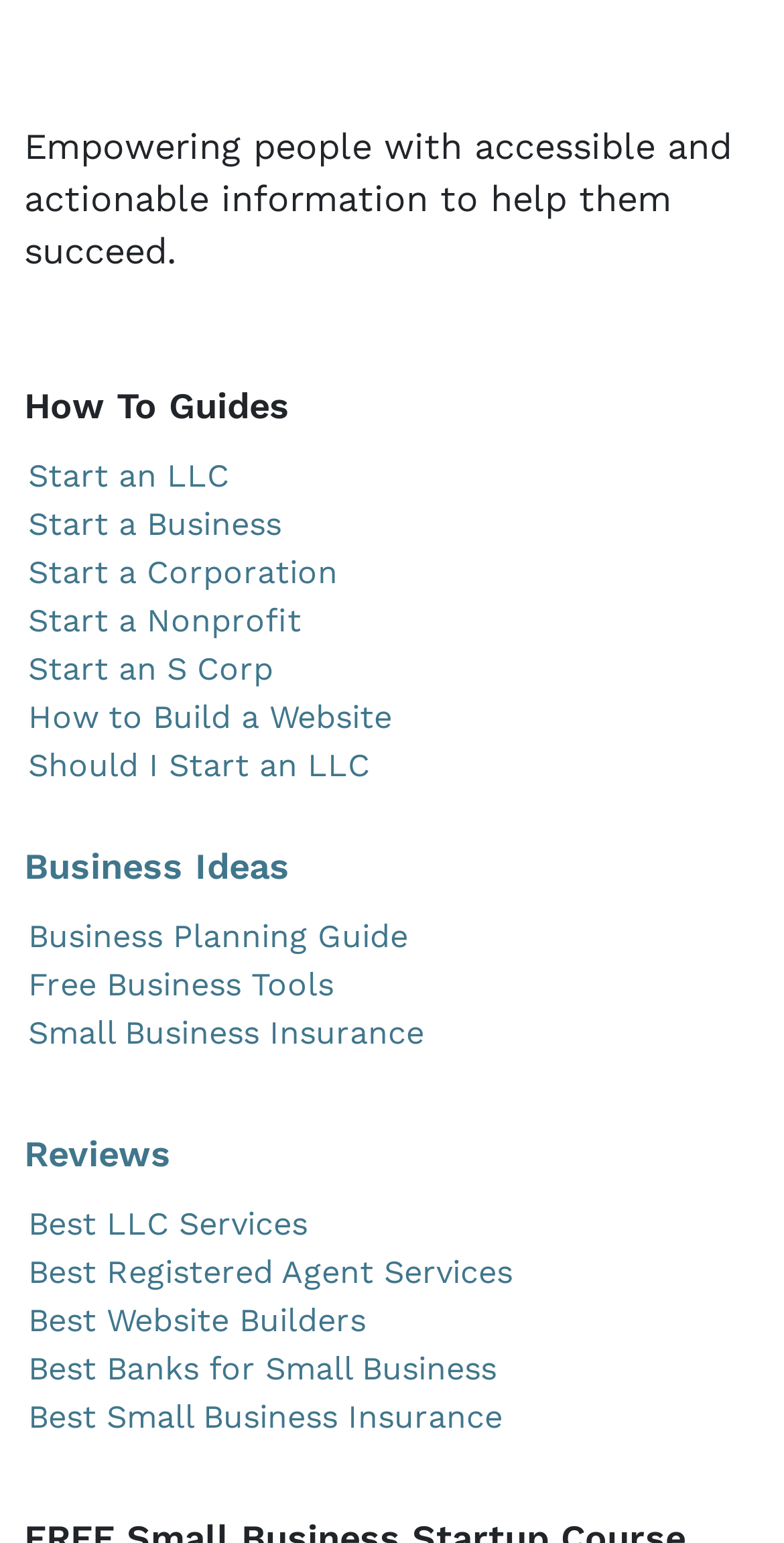Refer to the screenshot and give an in-depth answer to this question: What is the main purpose of this website?

Based on the static text 'Empowering people with accessible and actionable information to help them succeed.' at the top of the webpage, it is clear that the main purpose of this website is to provide accessible and actionable information to help people succeed.